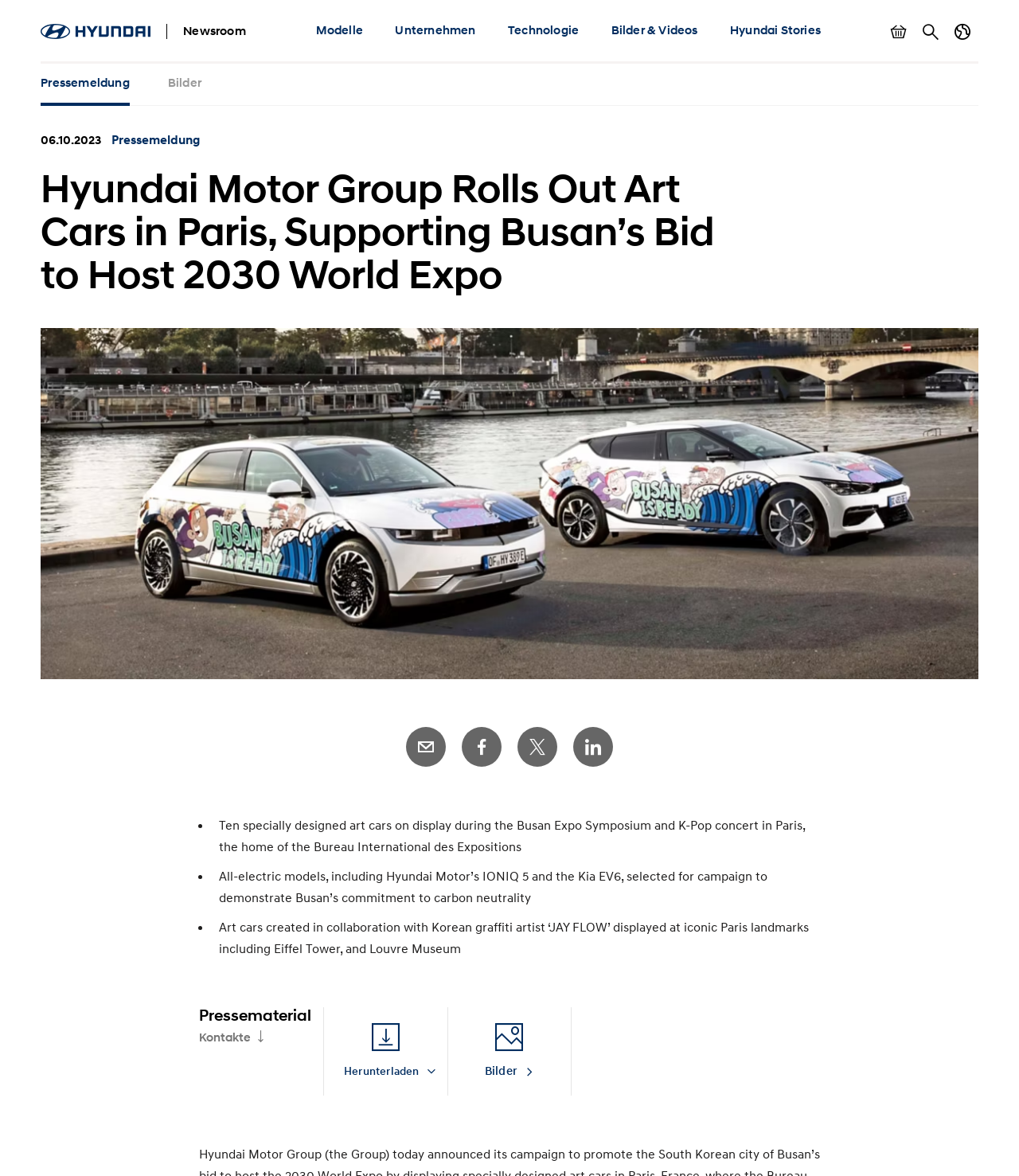Specify the bounding box coordinates of the region I need to click to perform the following instruction: "View models". The coordinates must be four float numbers in the range of 0 to 1, i.e., [left, top, right, bottom].

[0.31, 0.0, 0.356, 0.054]